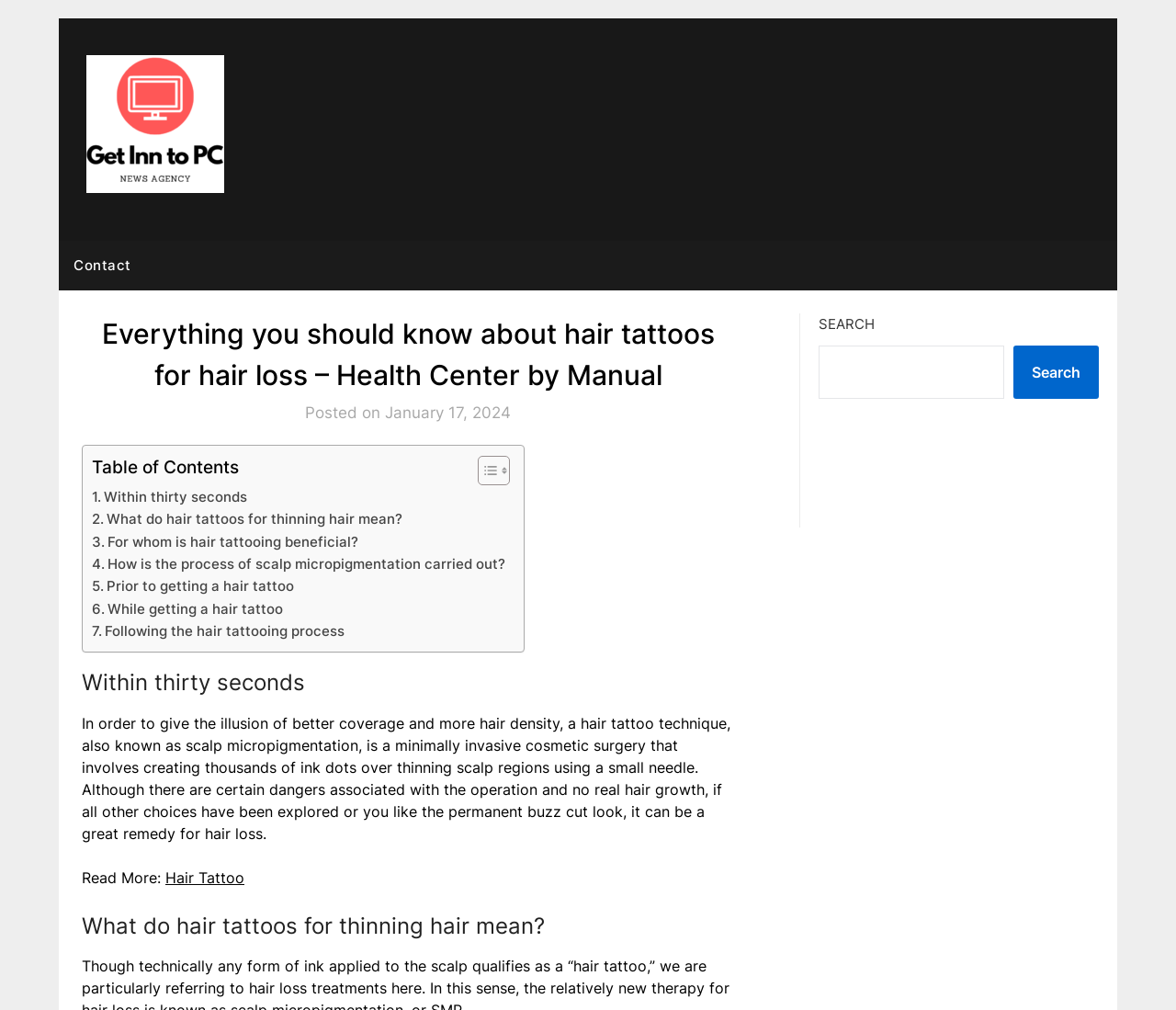Predict the bounding box coordinates of the area that should be clicked to accomplish the following instruction: "Toggle the table of content". The bounding box coordinates should consist of four float numbers between 0 and 1, i.e., [left, top, right, bottom].

[0.395, 0.45, 0.43, 0.481]